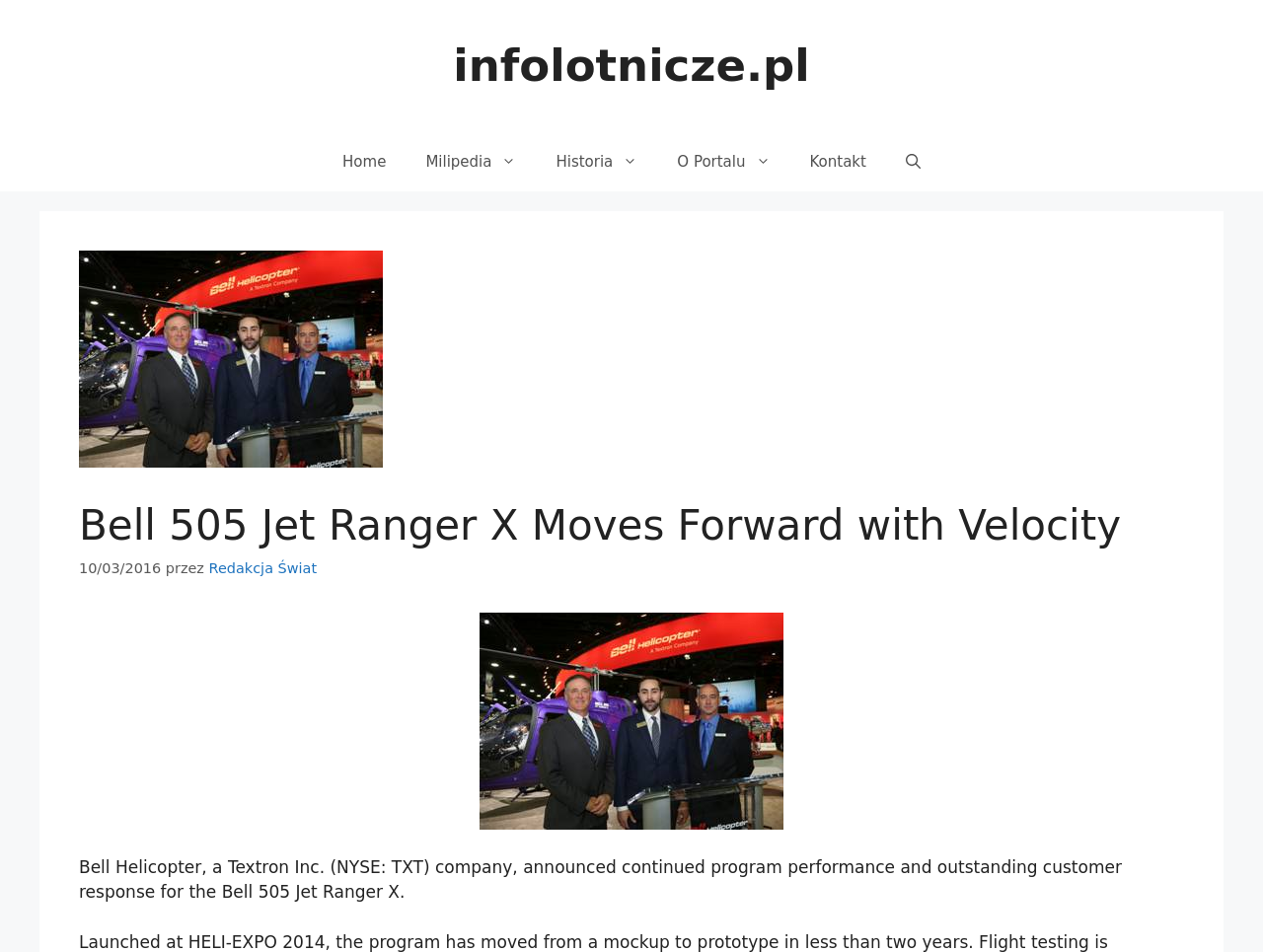Describe every aspect of the webpage comprehensively.

The webpage is about the Bell 505 Jet Ranger X helicopter, with a focus on its progress and customer response. At the top of the page, there is a banner with the website's name, "Witryna", and a link to "infolotnicze.pl" on the right side. Below the banner, there is a navigation menu with six links: "Home", "Milipedia", "Historia", "O Portalu", "Kontakt", and "Open Search Bar" on the far right.

The main content of the page is divided into two sections. On the left side, there is a header section with a heading that reads "Bell 505 Jet Ranger X Moves Forward with Velocity". Below the heading, there is a time stamp "10/03/2016" and a mention of the author, "Redakcja Świat". On the right side of the header section, there is an image, likely of the Bell 505 Jet Ranger X helicopter.

Below the header section, there is a block of text that summarizes the article. The text describes the Bell 505 Jet Ranger X's program performance and customer response, mentioning that Bell Helicopter, a Textron Inc. company, made an announcement about the helicopter's progress.